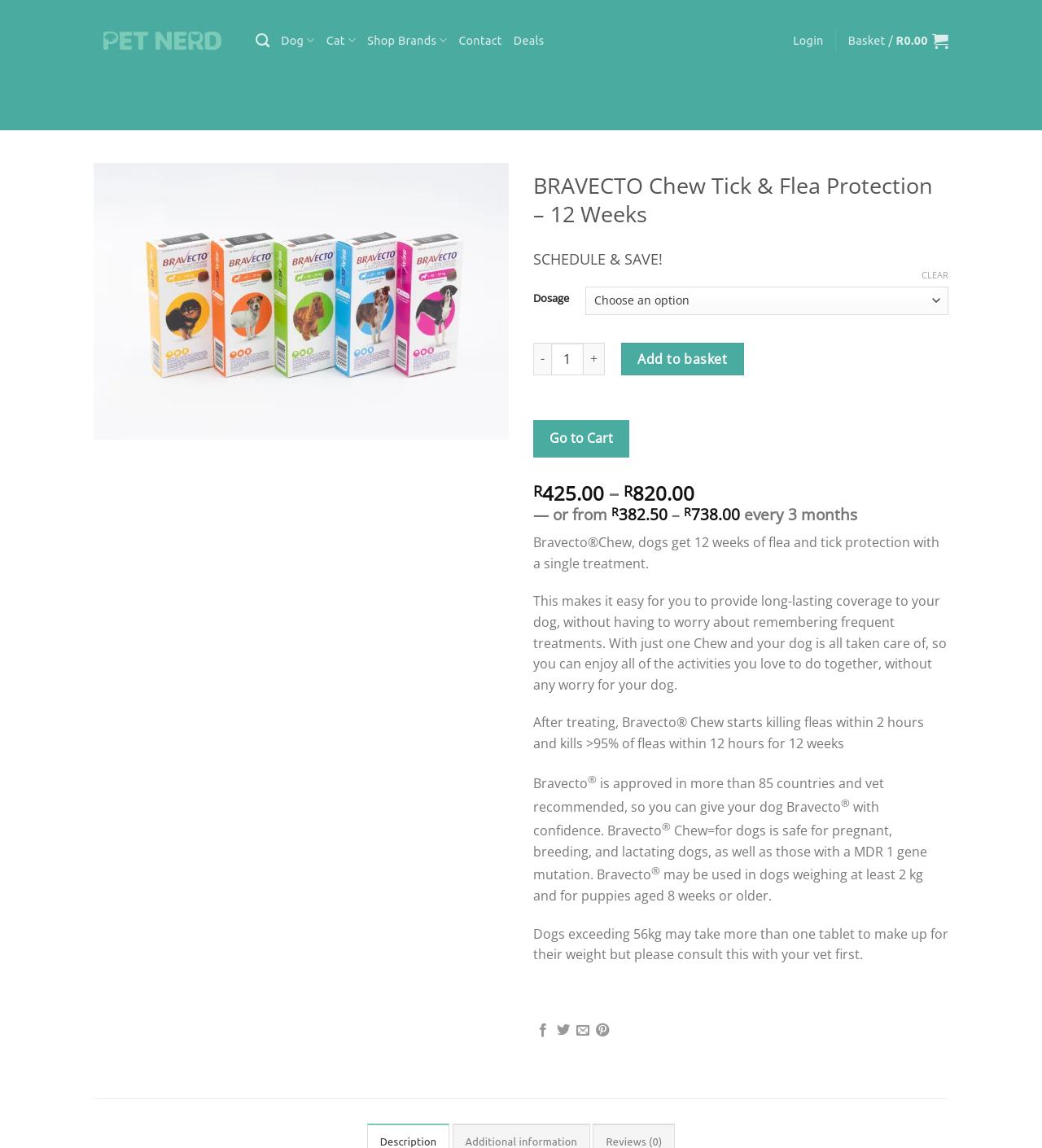Could you provide the bounding box coordinates for the portion of the screen to click to complete this instruction: "Increase product quantity"?

[0.56, 0.298, 0.58, 0.327]